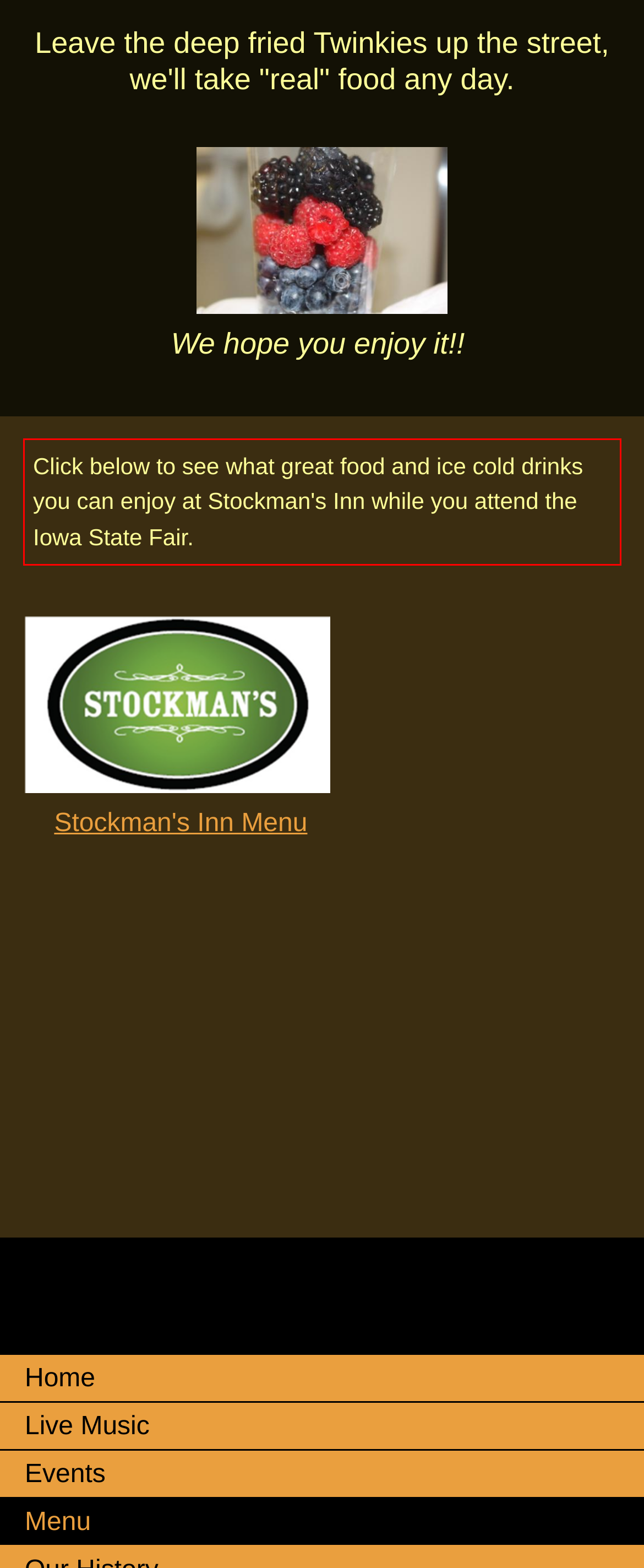You have a screenshot of a webpage with a UI element highlighted by a red bounding box. Use OCR to obtain the text within this highlighted area.

Click below to see what great food and ice cold drinks you can enjoy at Stockman's Inn while you attend the Iowa State Fair.